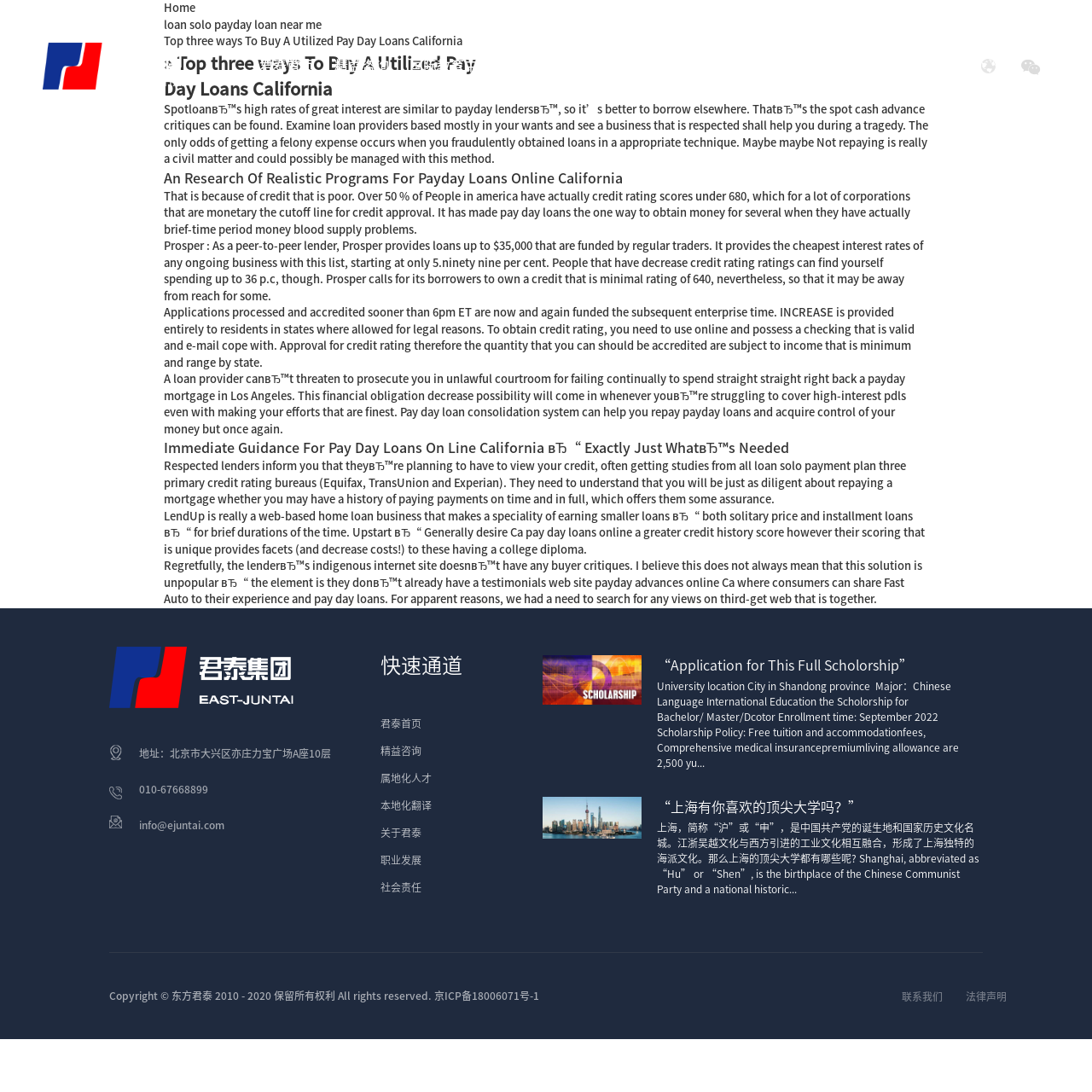What is the copyright year of the company?
Answer the question in a detailed and comprehensive manner.

The copyright year of the company can be found at the bottom of the webpage, which is '2010 - 2020'.